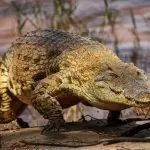Refer to the image and provide an in-depth answer to the question:
What is the alligator's body characterized by?

The caption describes the alligator's body as being robust and characterized by a wide snout and powerful limbs, which implies that the alligator has a strong and sturdy physical build that is well-suited for its aquatic environment.